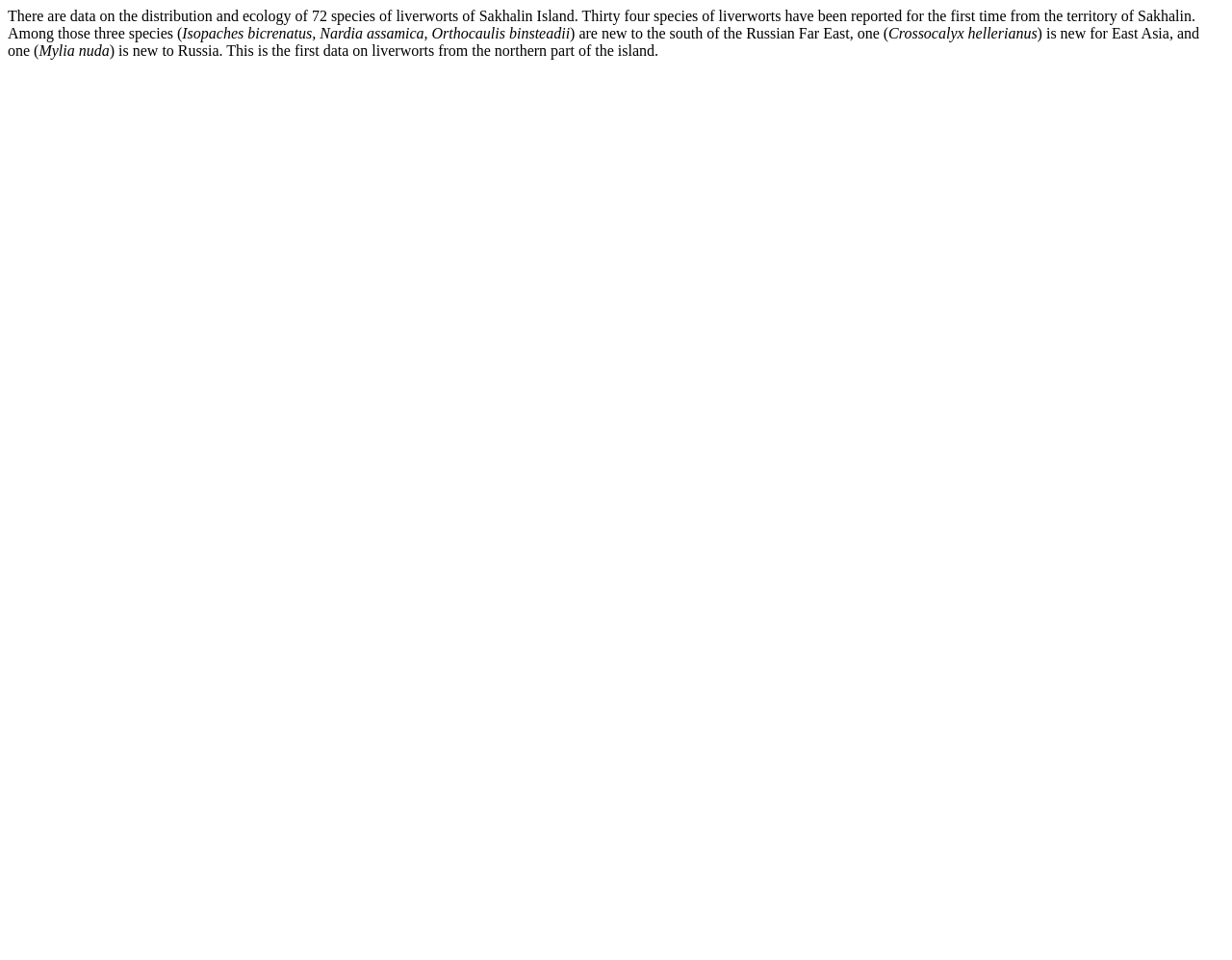How many species of liverworts have been reported for the first time from Sakhalin Island?
Observe the image and answer the question with a one-word or short phrase response.

34